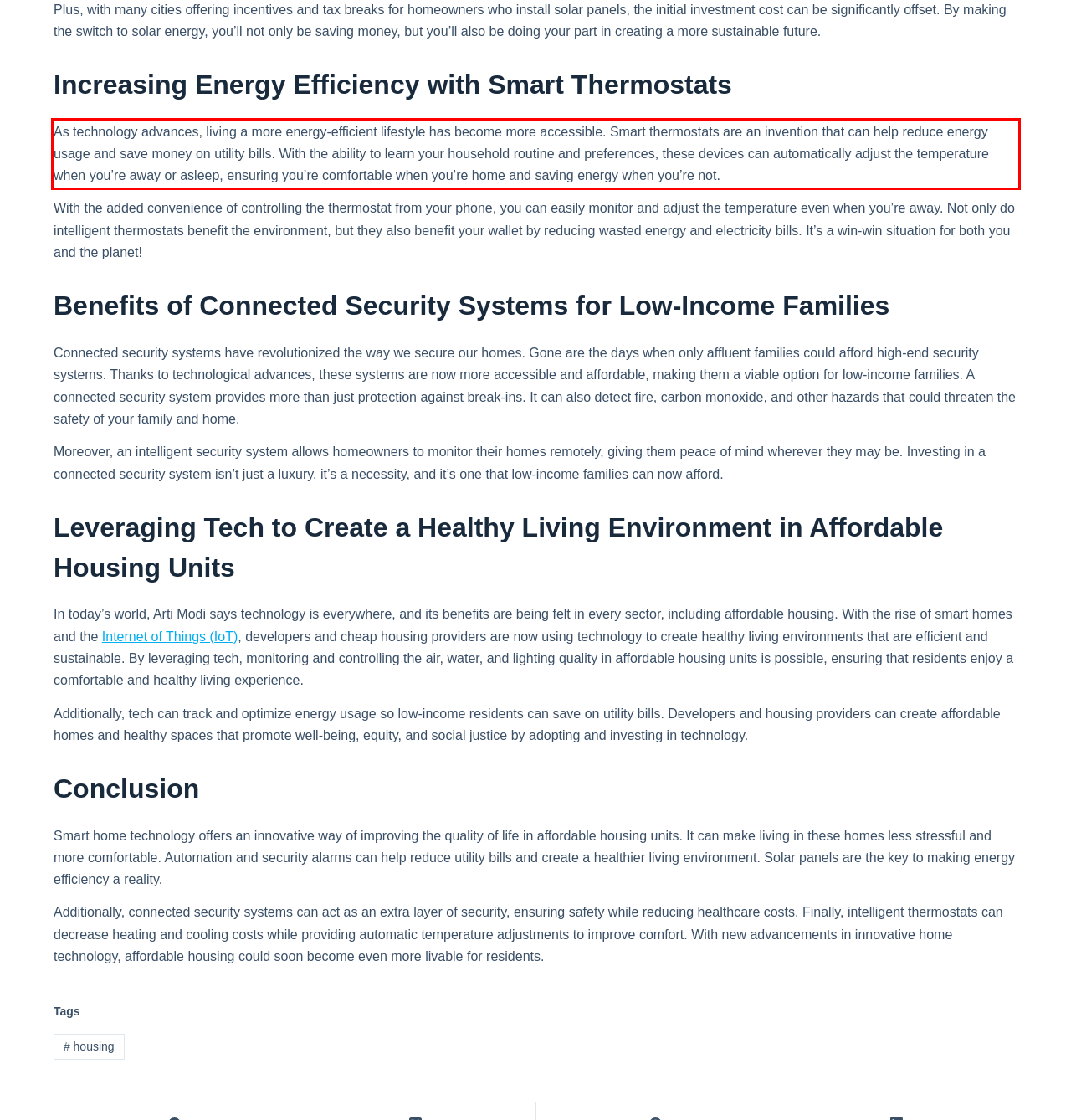Please examine the webpage screenshot containing a red bounding box and use OCR to recognize and output the text inside the red bounding box.

As technology advances, living a more energy-efficient lifestyle has become more accessible. Smart thermostats are an invention that can help reduce energy usage and save money on utility bills. With the ability to learn your household routine and preferences, these devices can automatically adjust the temperature when you’re away or asleep, ensuring you’re comfortable when you’re home and saving energy when you’re not.